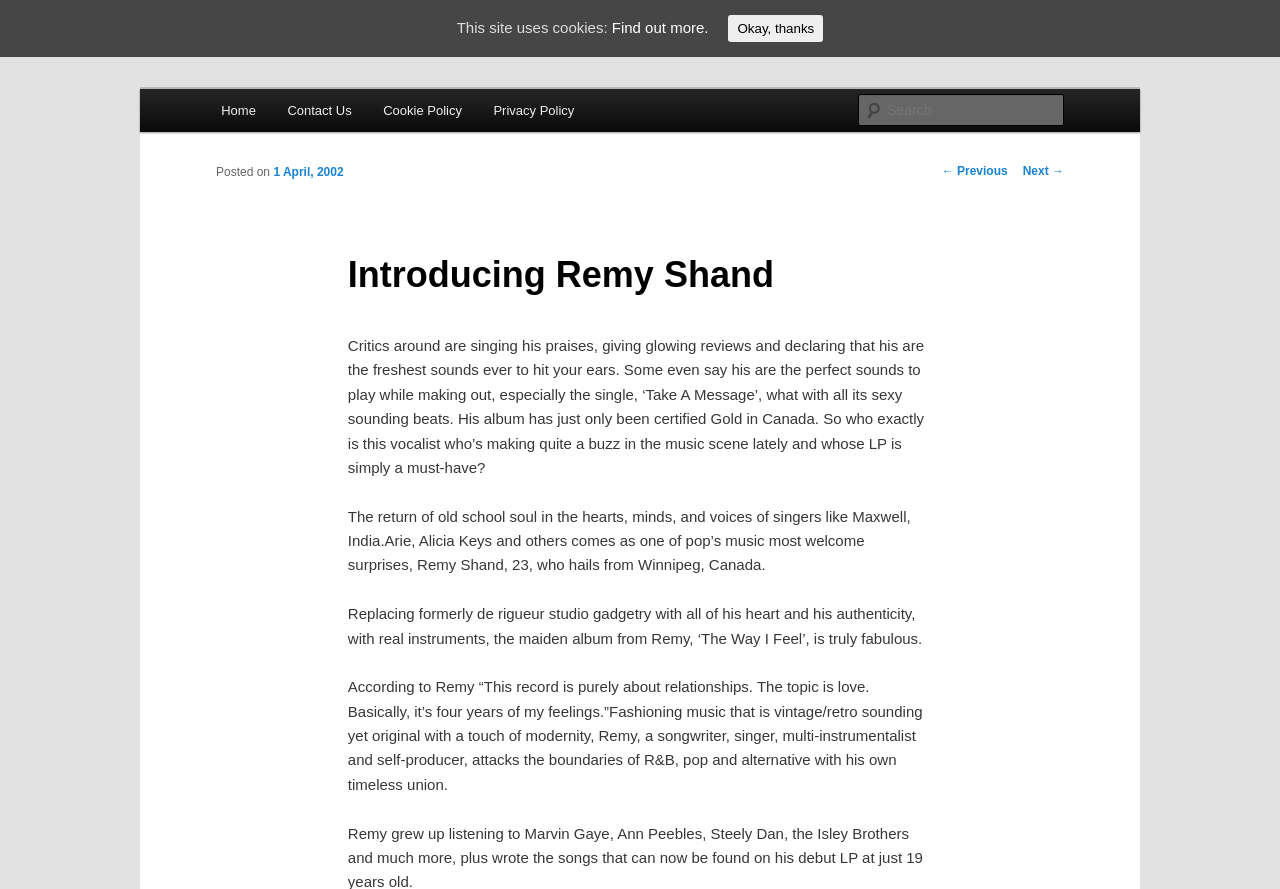Extract the bounding box for the UI element that matches this description: "parent_node: Search name="s" placeholder="Search"".

[0.671, 0.106, 0.831, 0.142]